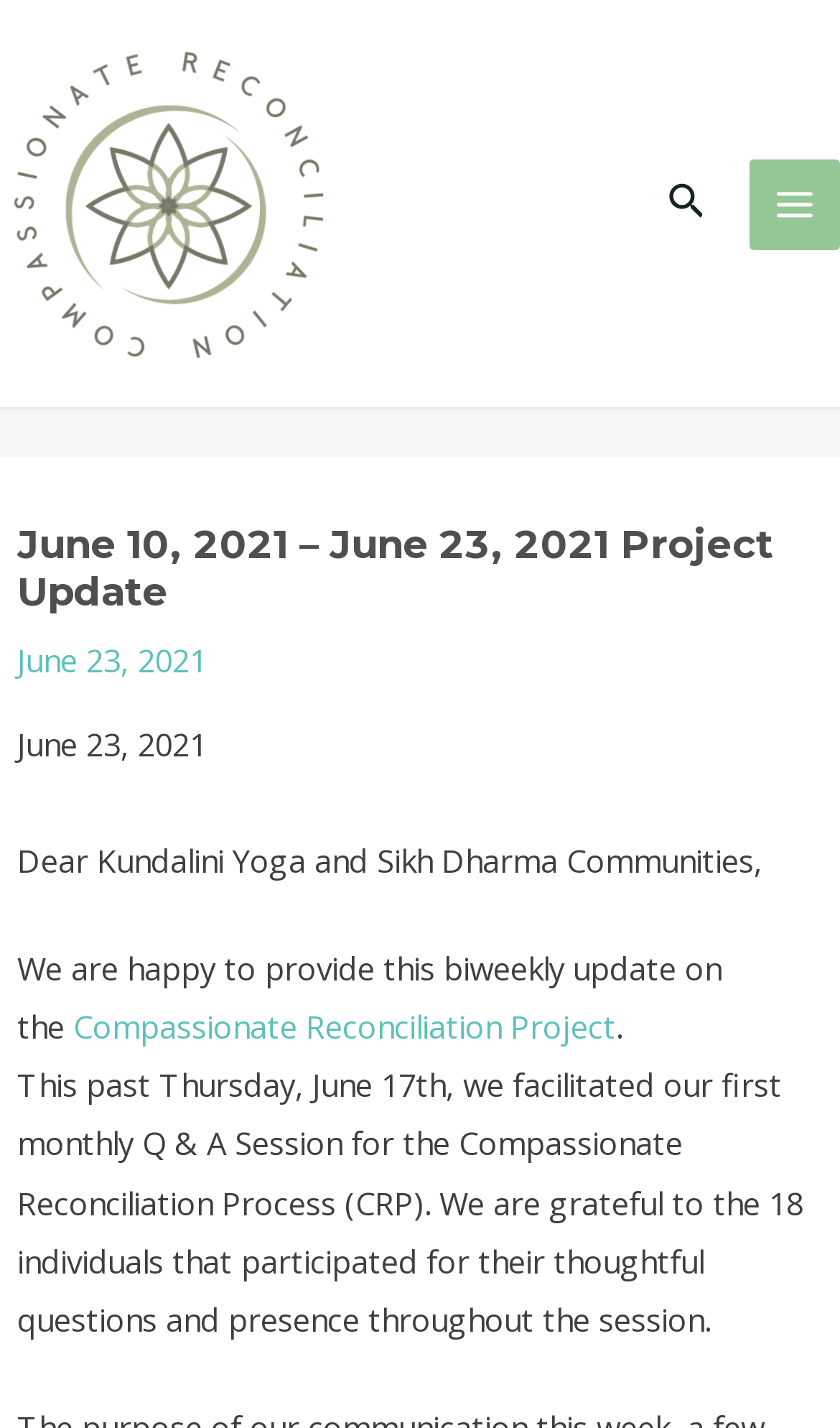With reference to the screenshot, provide a detailed response to the question below:
How many individuals participated in the Q&A session?

The webpage states that 18 individuals participated in the first monthly Q&A Session for the Compassionate Reconciliation Process (CRP) on June 17th.